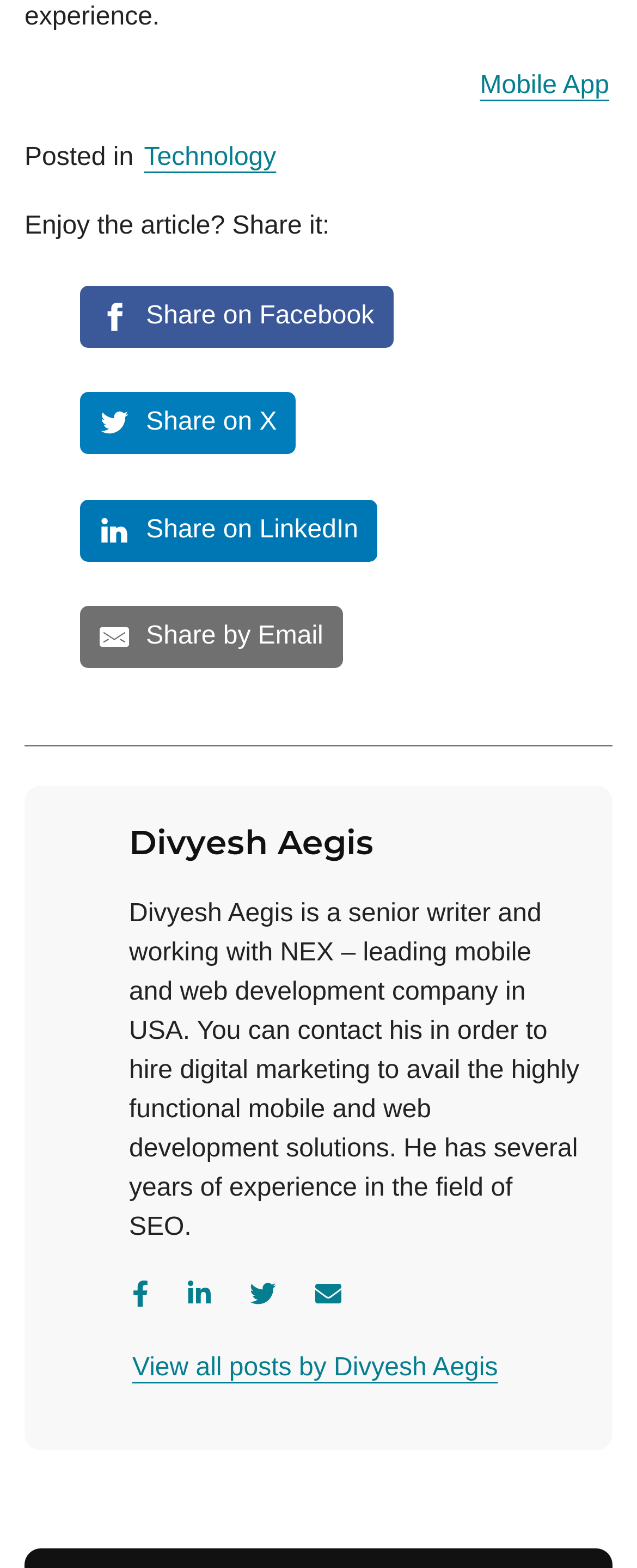What is the occupation of the author?
Please provide a single word or phrase based on the screenshot.

Senior writer